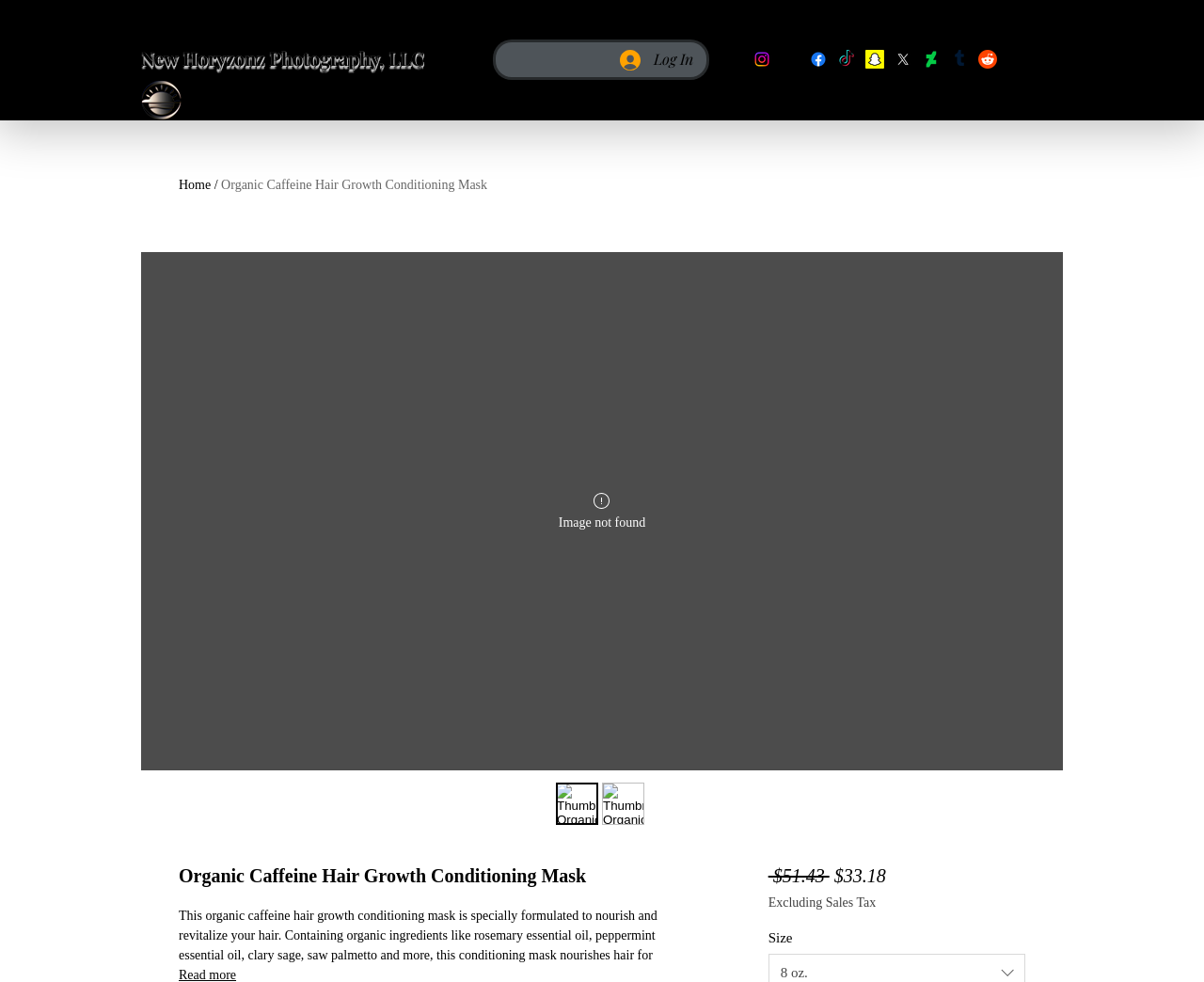What is the product image description?
Please ensure your answer to the question is detailed and covers all necessary aspects.

I found the product image description by looking at the static text element with the text 'Image not found' located below the product image.